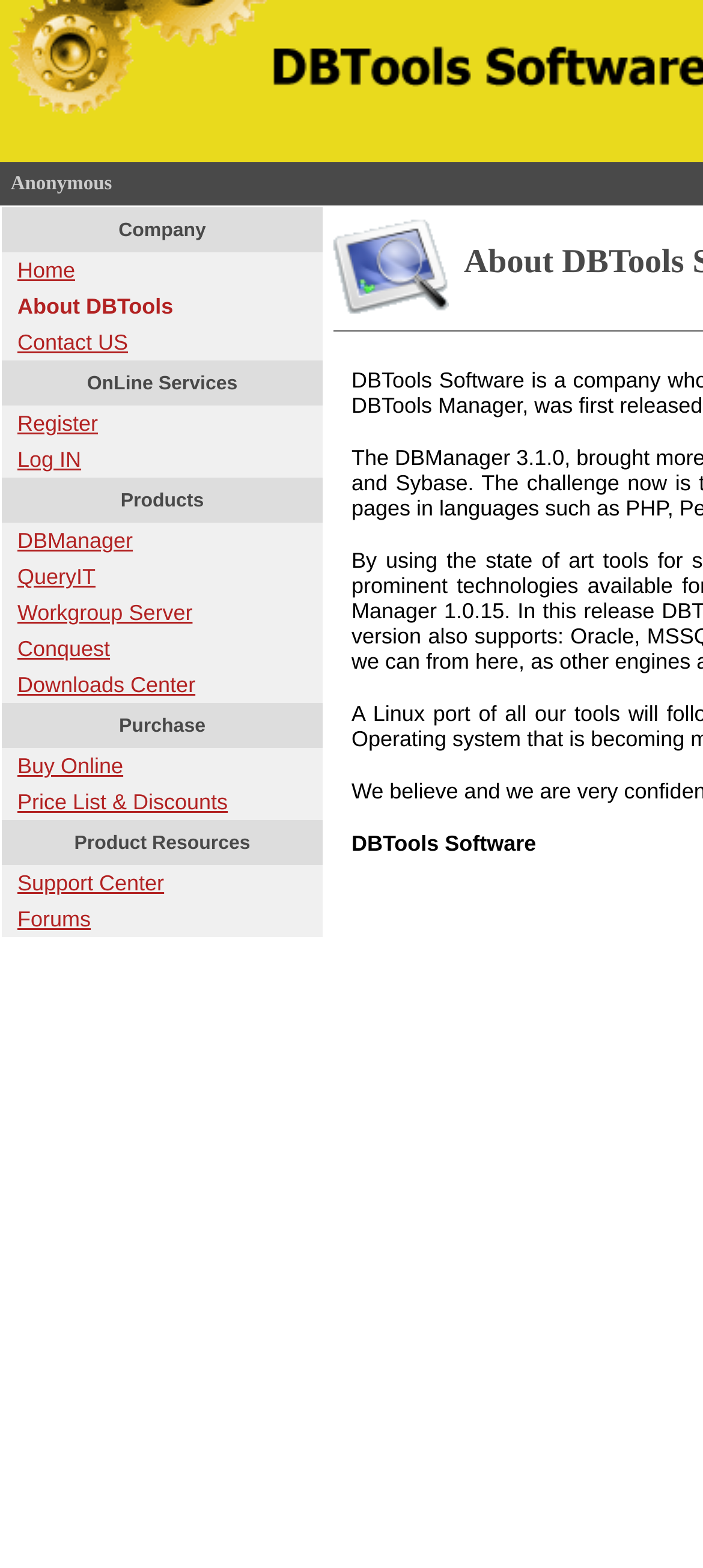Can you show the bounding box coordinates of the region to click on to complete the task described in the instruction: "Visit Support Center"?

[0.025, 0.555, 0.233, 0.571]